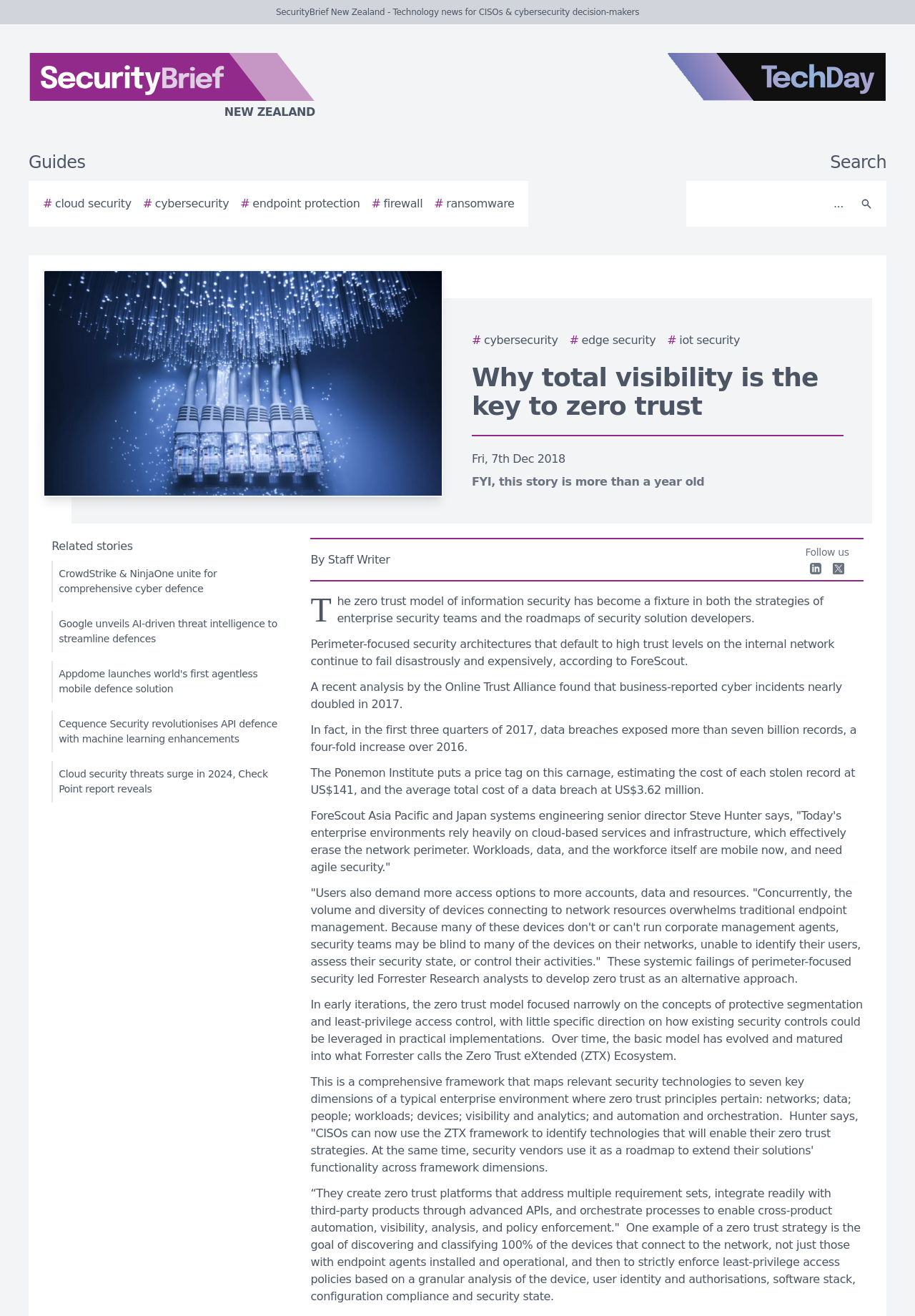Indicate the bounding box coordinates of the clickable region to achieve the following instruction: "Read related story about CrowdStrike & NinjaOne."

[0.056, 0.426, 0.314, 0.458]